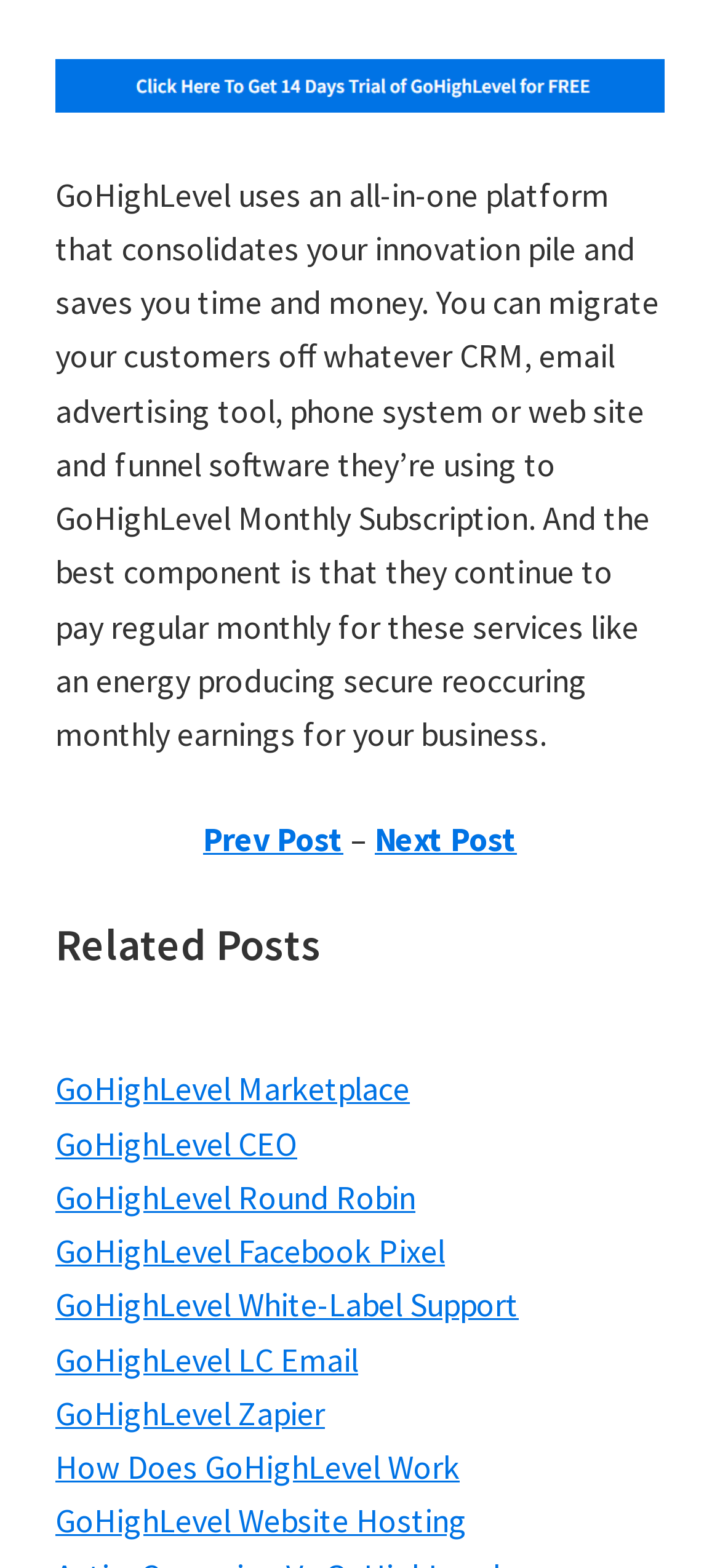What is the section title below the main text?
Look at the webpage screenshot and answer the question with a detailed explanation.

The section title below the main text is 'Related Posts', which is a heading element with ID 131. It appears below the main text and above a list of links to related posts.